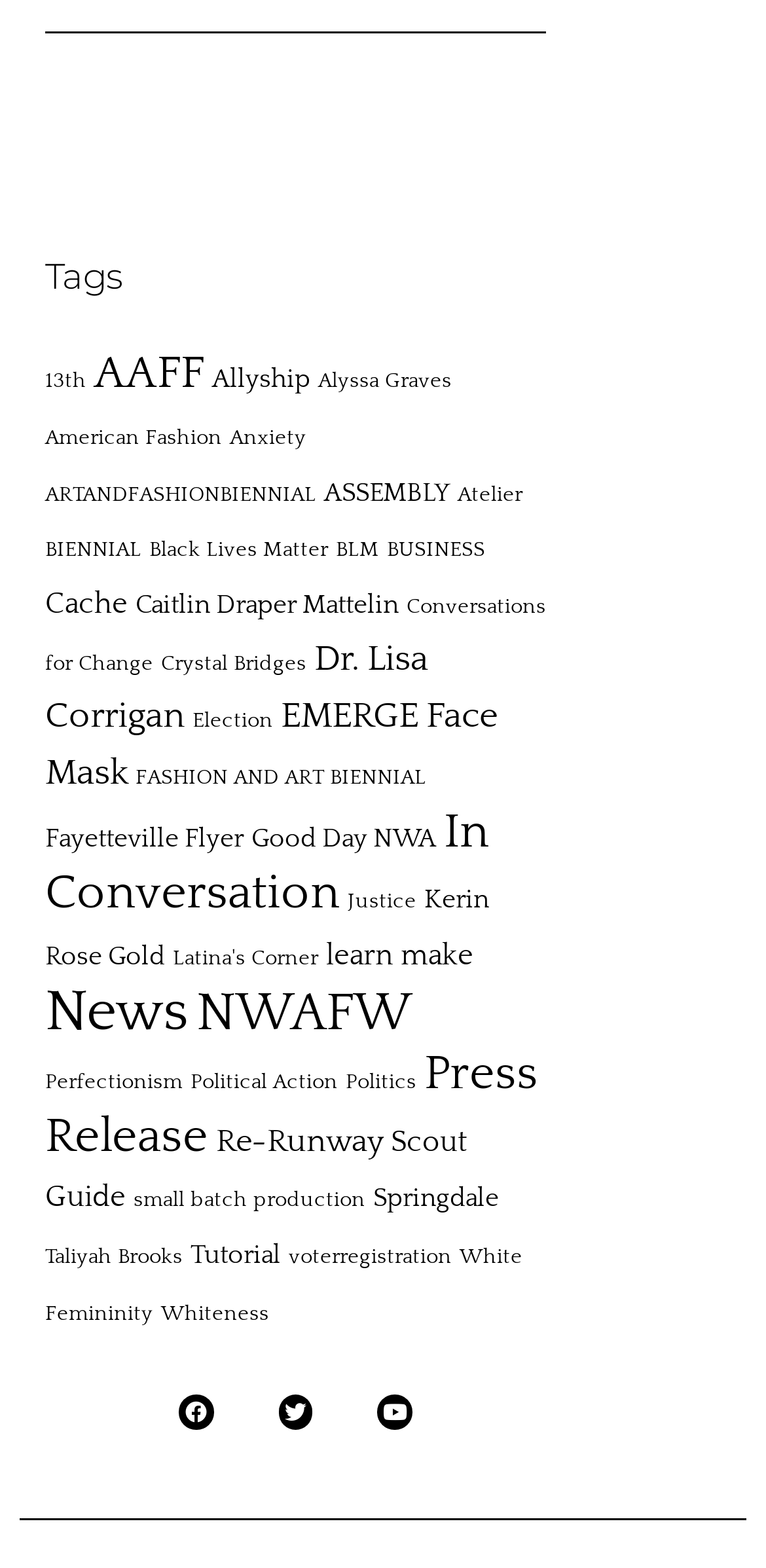Give a concise answer using one word or a phrase to the following question:
What is the last link on the webpage?

Whiteness